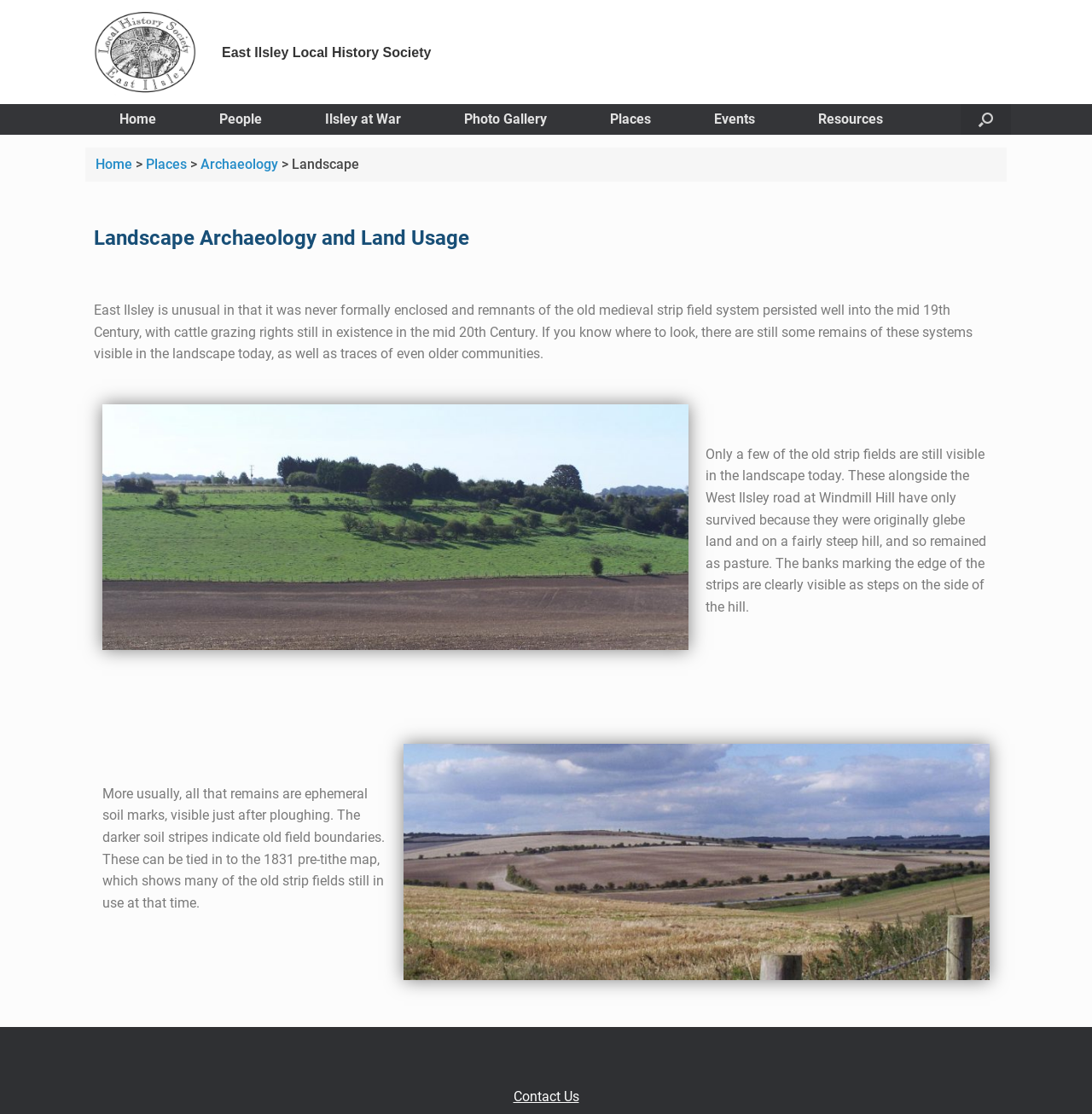Using the information from the screenshot, answer the following question thoroughly:
What is the significance of the darker soil stripes in the landscape?

According to the article, the darker soil stripes visible in the landscape indicate old field boundaries, which can be tied in to the 1831 pre-tithe map that shows many of the old strip fields still in use at that time.